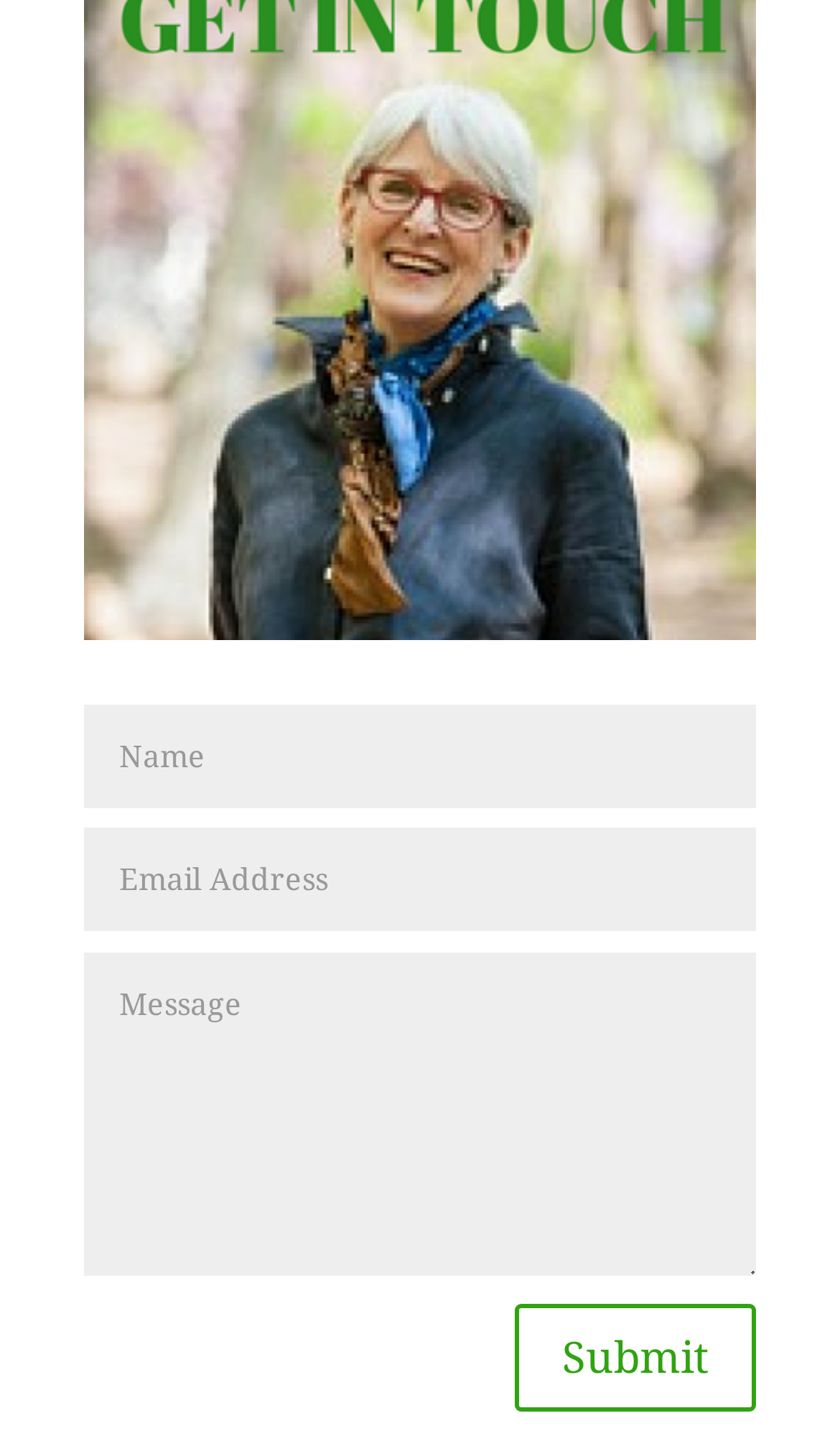What information is required to be entered in the textboxes?
Carefully analyze the image and provide a thorough answer to the question.

The textboxes on the webpage are meant to enter the user's name, email address, and message, as indicated by the static texts above each textbox.